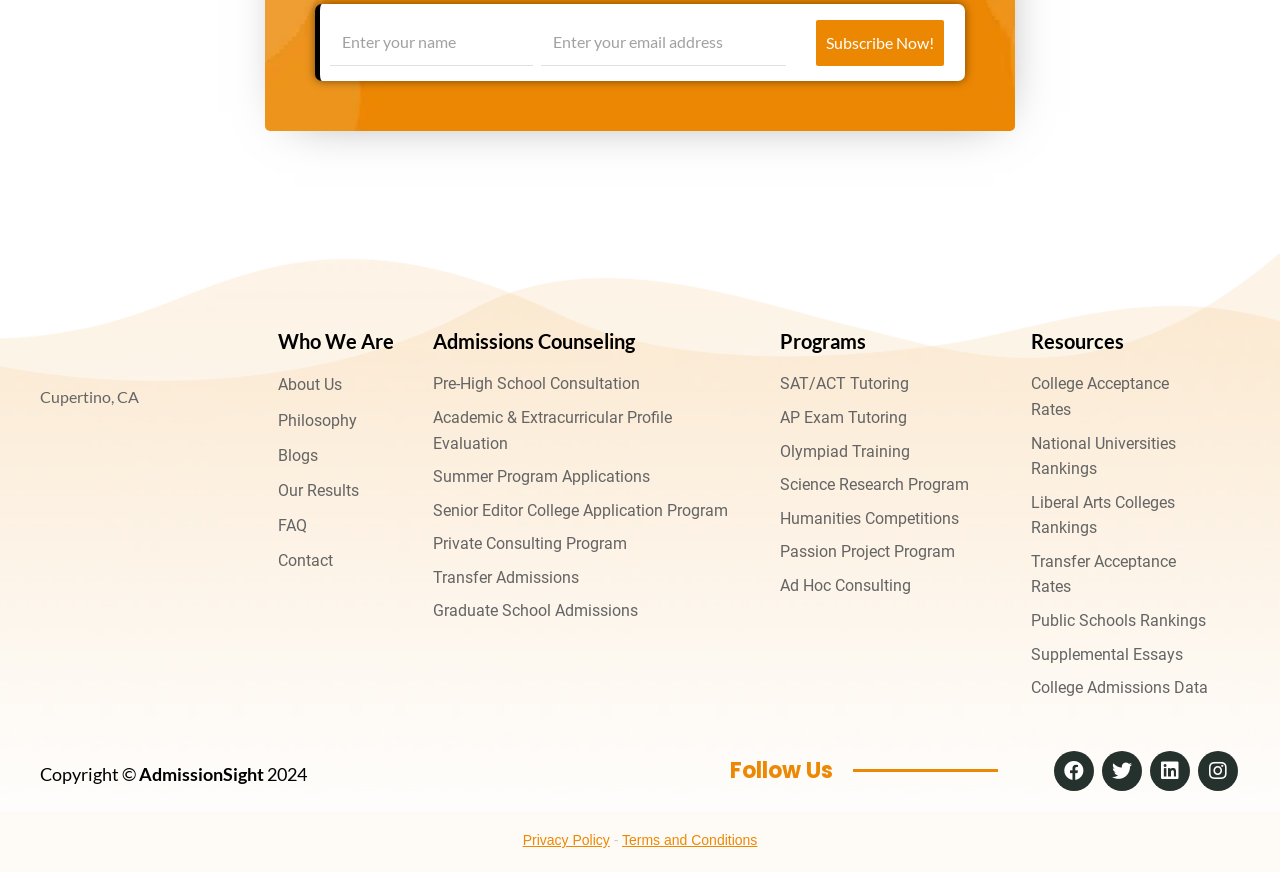Identify the bounding box coordinates of the section to be clicked to complete the task described by the following instruction: "Learn about Admissions Counseling". The coordinates should be four float numbers between 0 and 1, formatted as [left, top, right, bottom].

[0.338, 0.38, 0.609, 0.403]